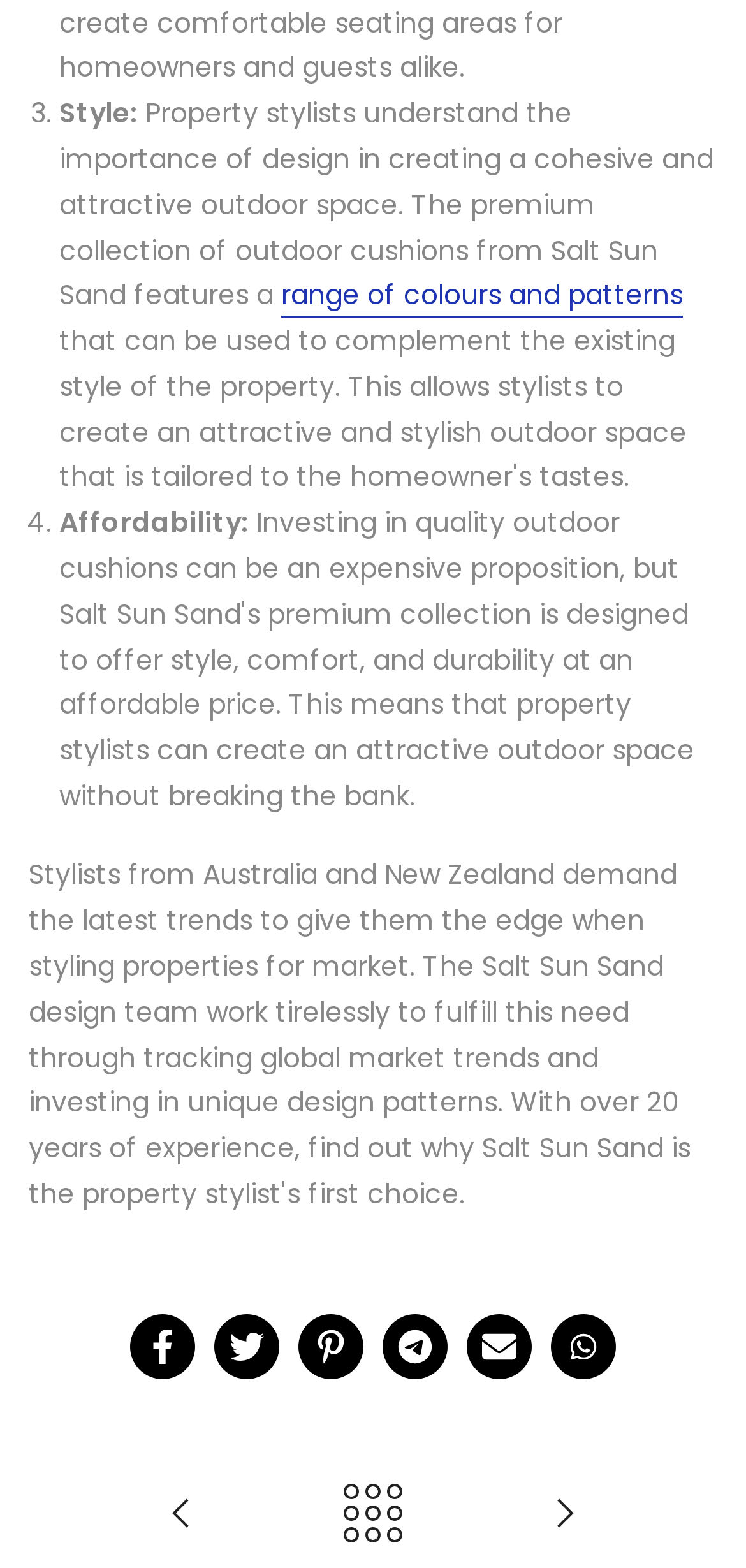Pinpoint the bounding box coordinates of the clickable element needed to complete the instruction: "Go back to News". The coordinates should be provided as four float numbers between 0 and 1: [left, top, right, bottom].

[0.372, 0.94, 0.628, 0.993]